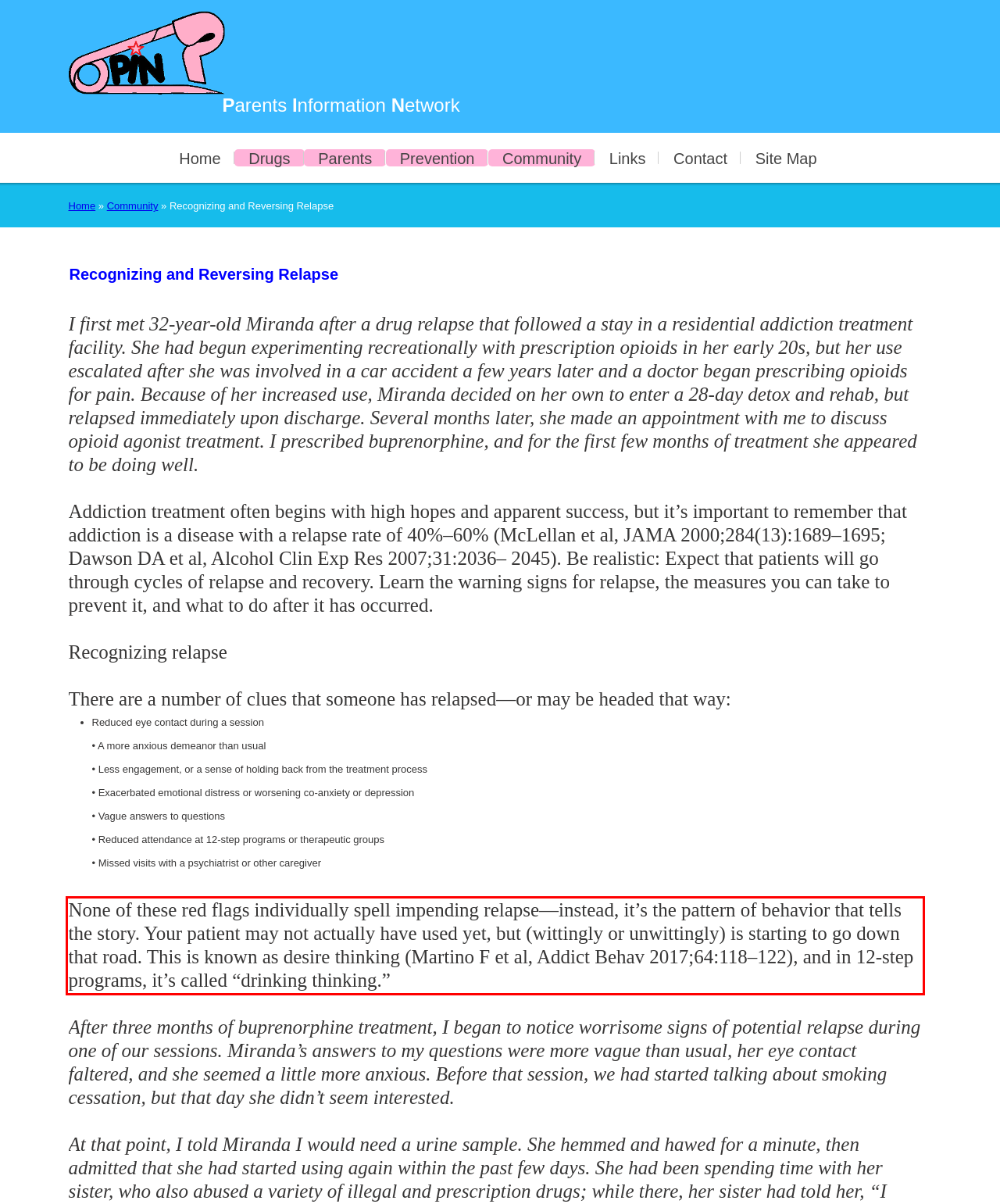Given a screenshot of a webpage containing a red bounding box, perform OCR on the text within this red bounding box and provide the text content.

None of these red flags individually spell impending relapse—instead, it’s the pattern of behavior that tells the story. Your patient may not actually have used yet, but (wittingly or unwittingly) is starting to go down that road. This is known as desire thinking (Martino F et al, Addict Behav 2017;64:118–122), and in 12-step programs, it’s called “drinking thinking.”